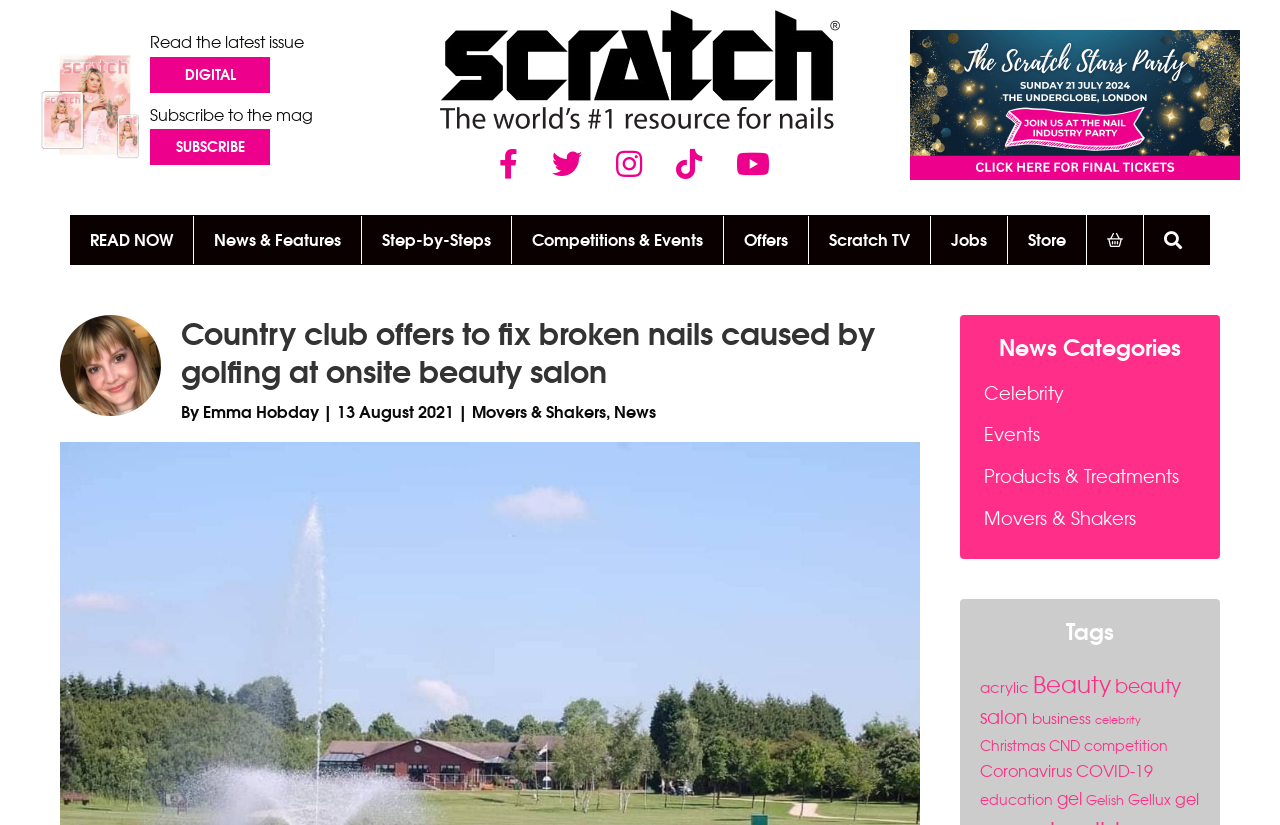Please specify the bounding box coordinates of the clickable region necessary for completing the following instruction: "Read the latest issue". The coordinates must consist of four float numbers between 0 and 1, i.e., [left, top, right, bottom].

[0.117, 0.039, 0.238, 0.063]